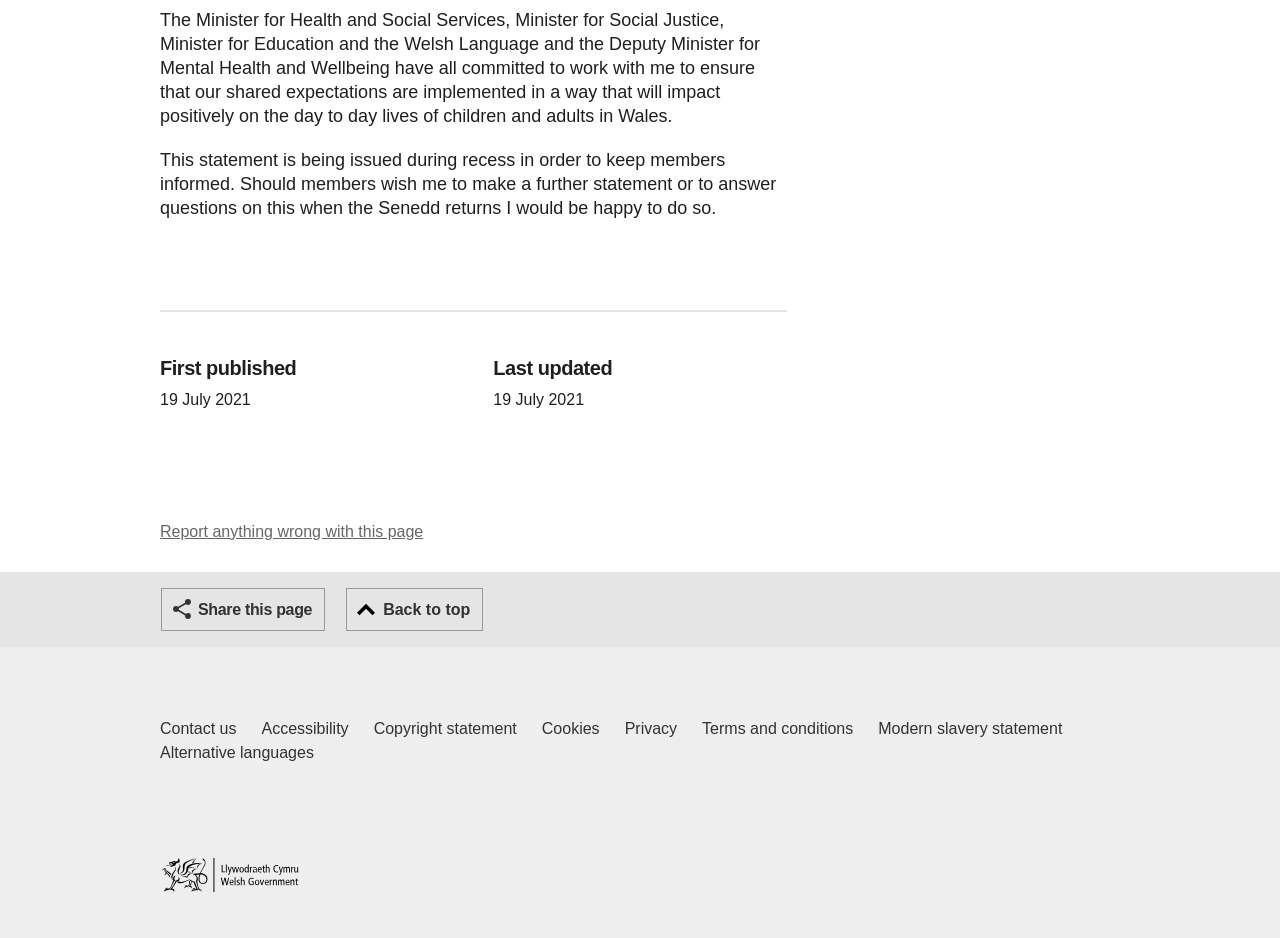Provide the bounding box coordinates for the specified HTML element described in this description: "Modern slavery statement". The coordinates should be four float numbers ranging from 0 to 1, in the format [left, top, right, bottom].

[0.686, 0.765, 0.83, 0.79]